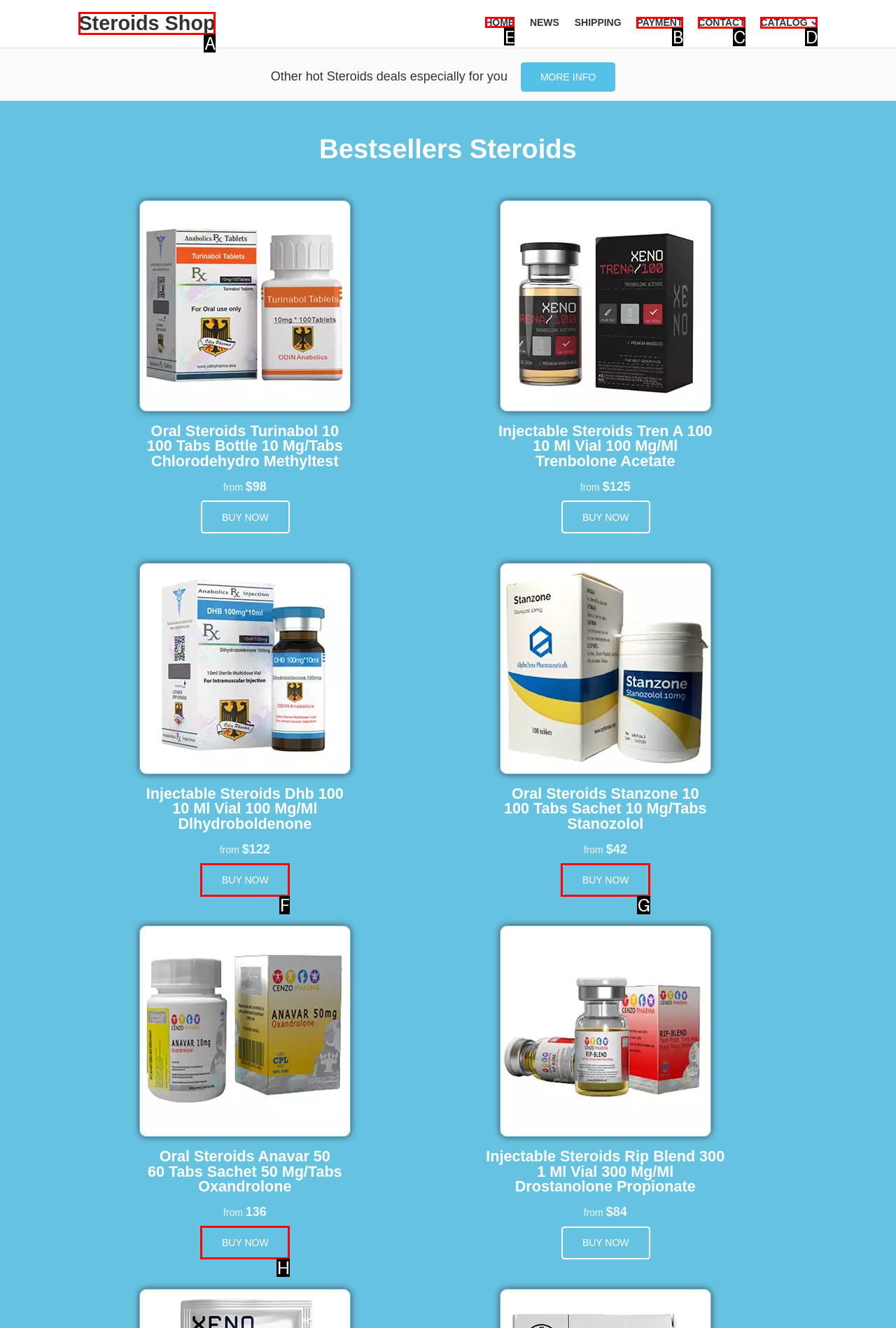Determine which option should be clicked to carry out this task: Go to HOME page
State the letter of the correct choice from the provided options.

E